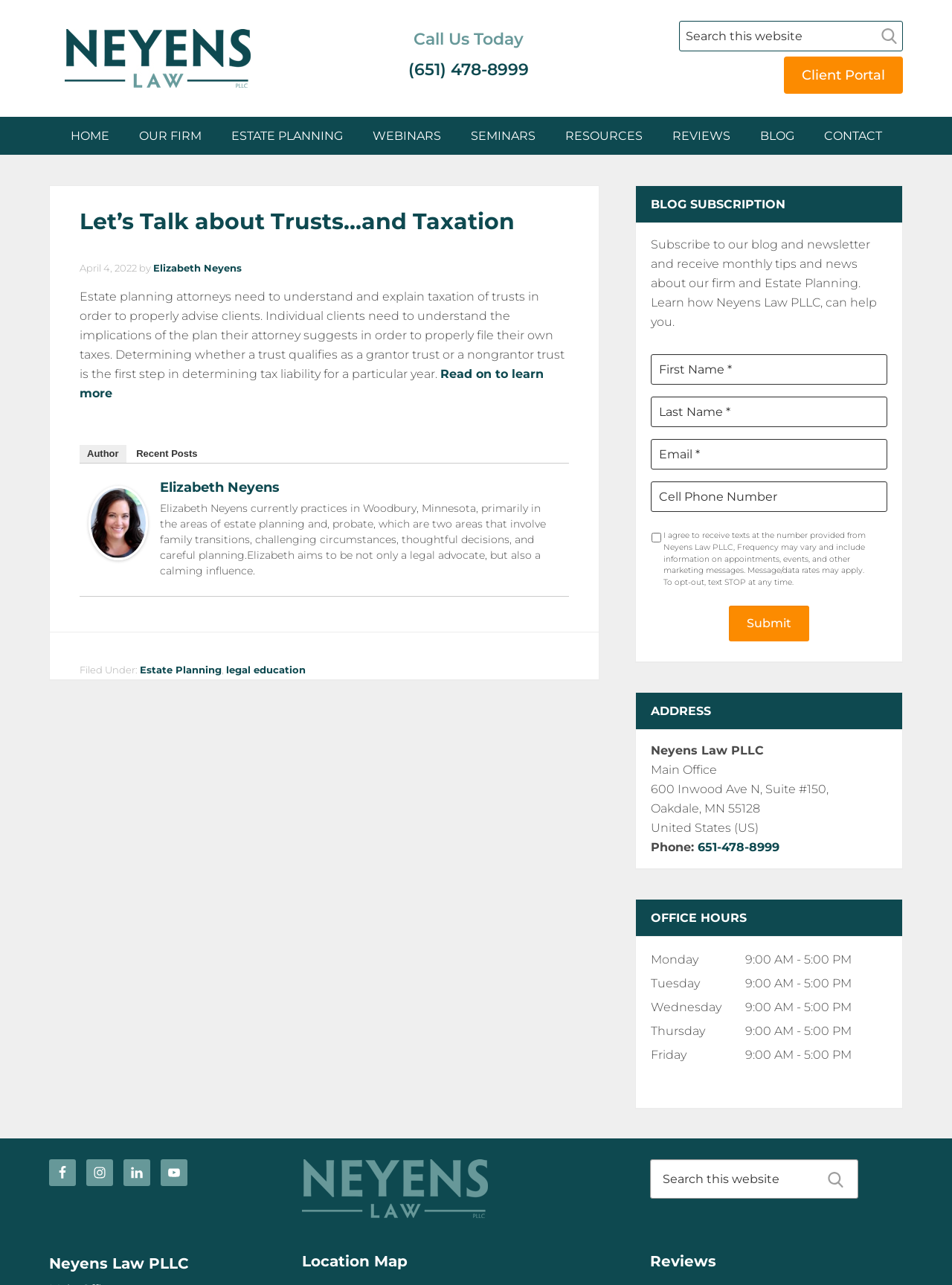Please mark the bounding box coordinates of the area that should be clicked to carry out the instruction: "Call Us Today".

[0.434, 0.023, 0.55, 0.038]